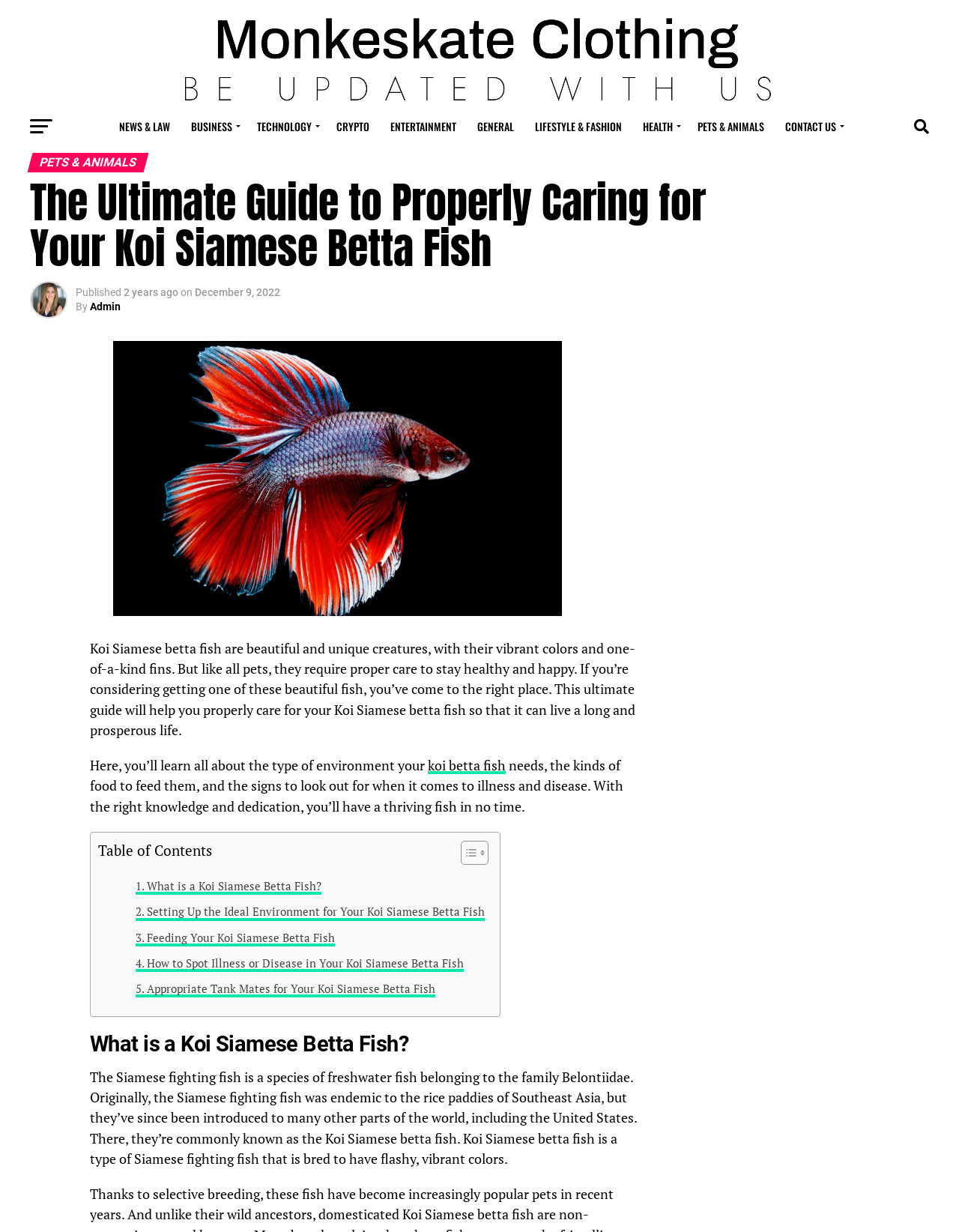Can you look at the image and give a comprehensive answer to the question:
What is the name of the author of this article?

The author of this article is mentioned as 'Admin', which is indicated by the text 'By Admin' on the webpage.